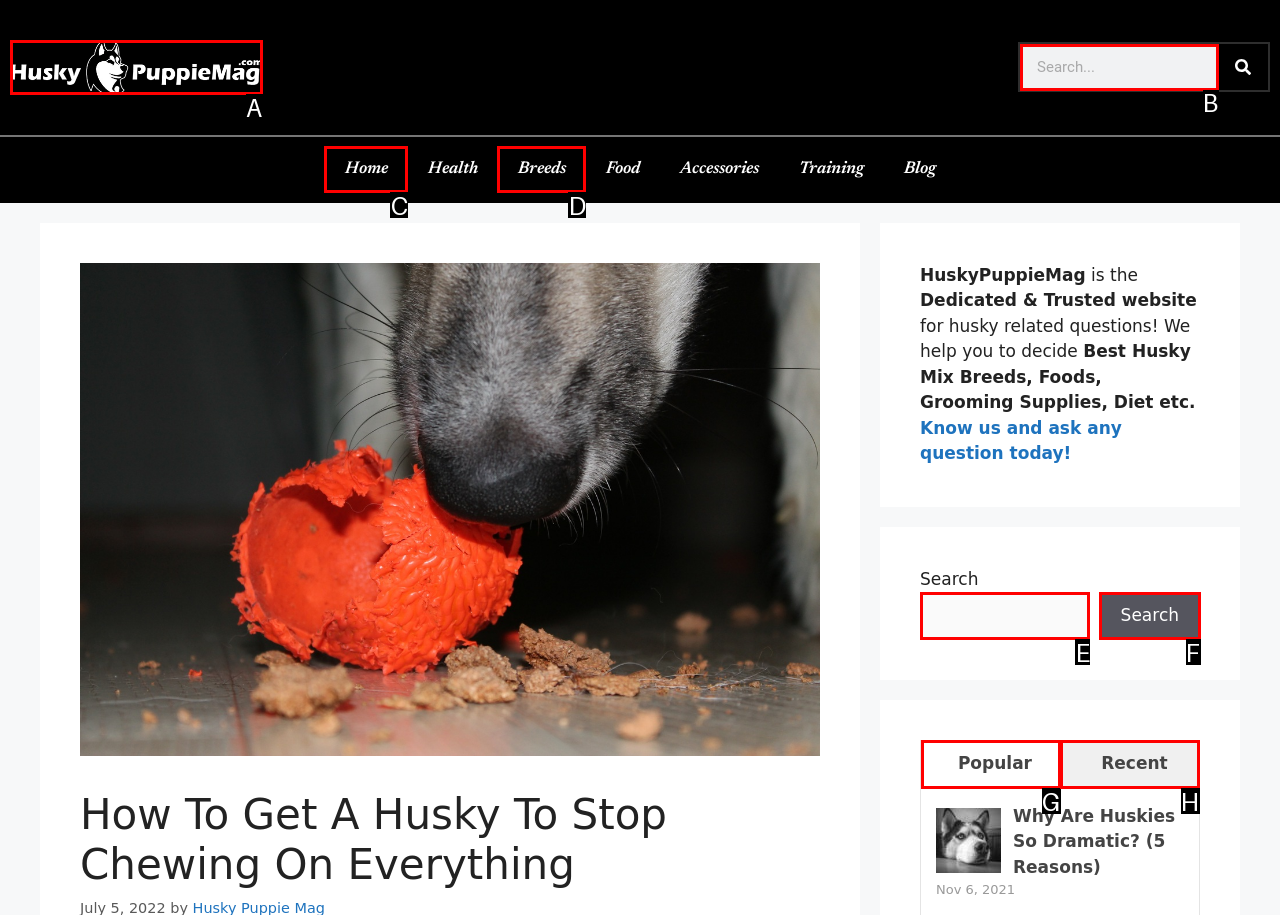Determine which option matches the element description: parent_node: Search name="s" placeholder="Search..."
Reply with the letter of the appropriate option from the options provided.

B